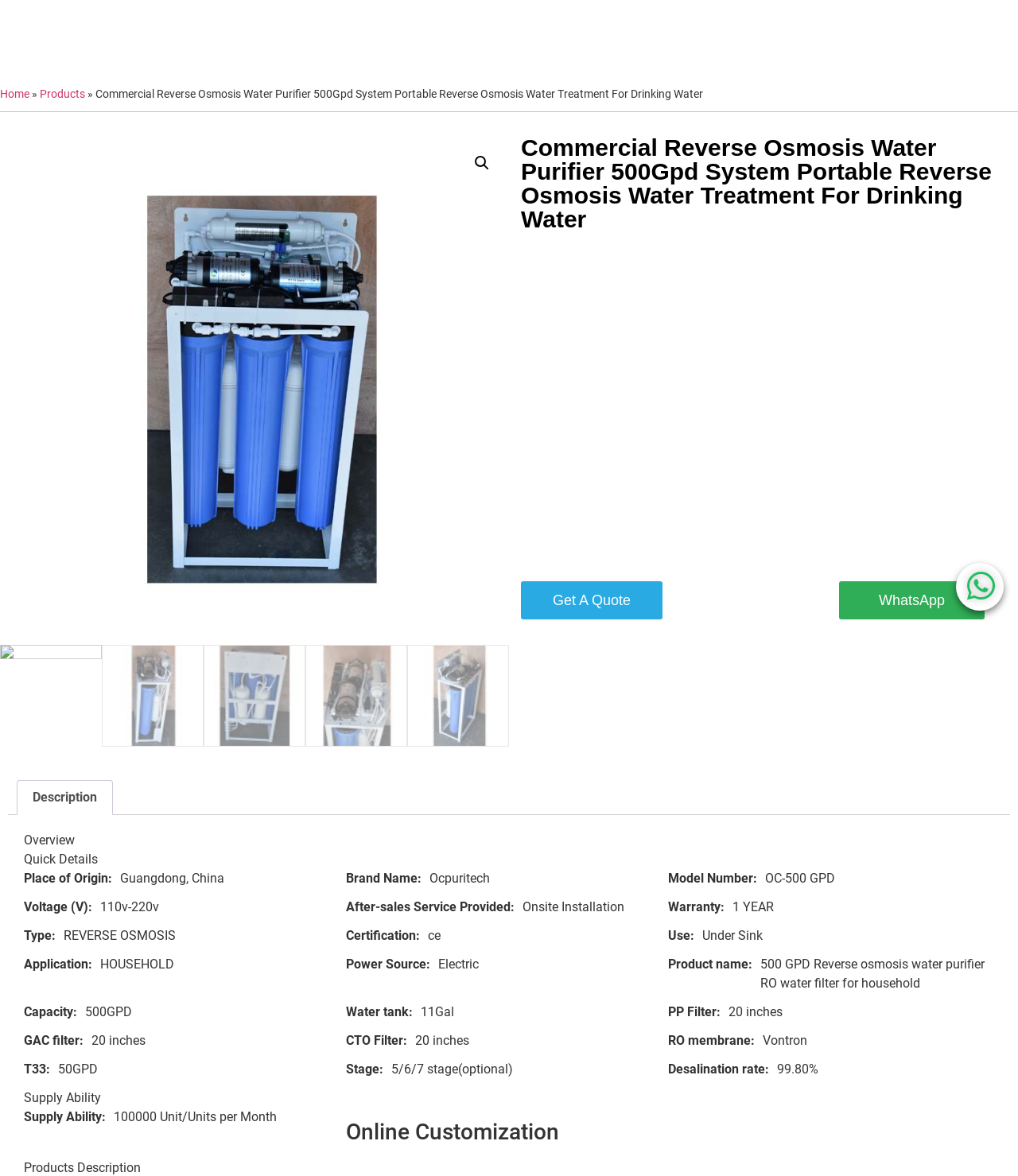Use the details in the image to answer the question thoroughly: 
What is the product name?

The product name can be found in the heading element with the text 'Commercial Reverse Osmosis Water Purifier 500Gpd System Portable Reverse Osmosis Water Treatment For Drinking Water'.